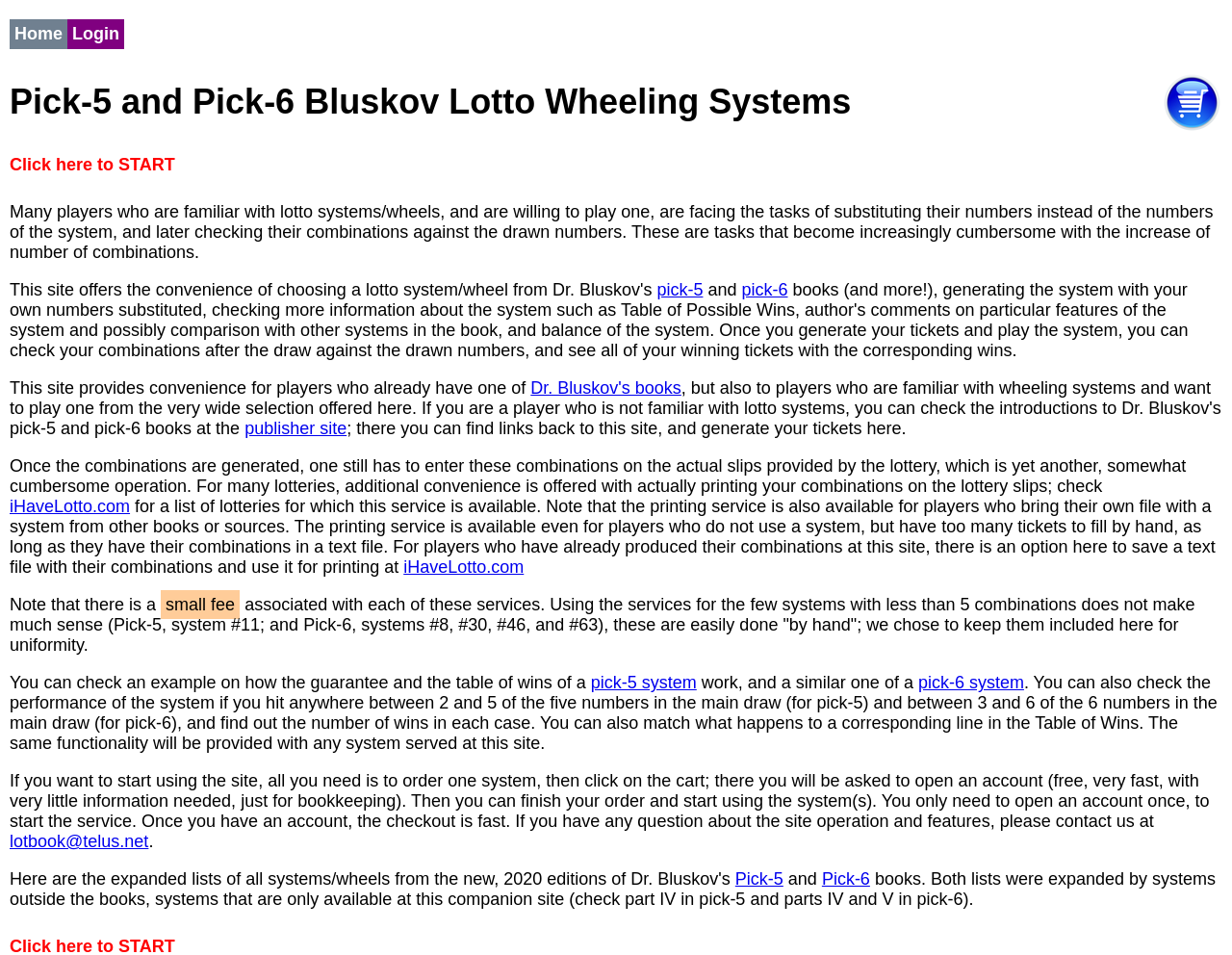Please determine the bounding box coordinates of the element to click on in order to accomplish the following task: "Click on the 'Login' button". Ensure the coordinates are four float numbers ranging from 0 to 1, i.e., [left, top, right, bottom].

[0.059, 0.025, 0.097, 0.045]